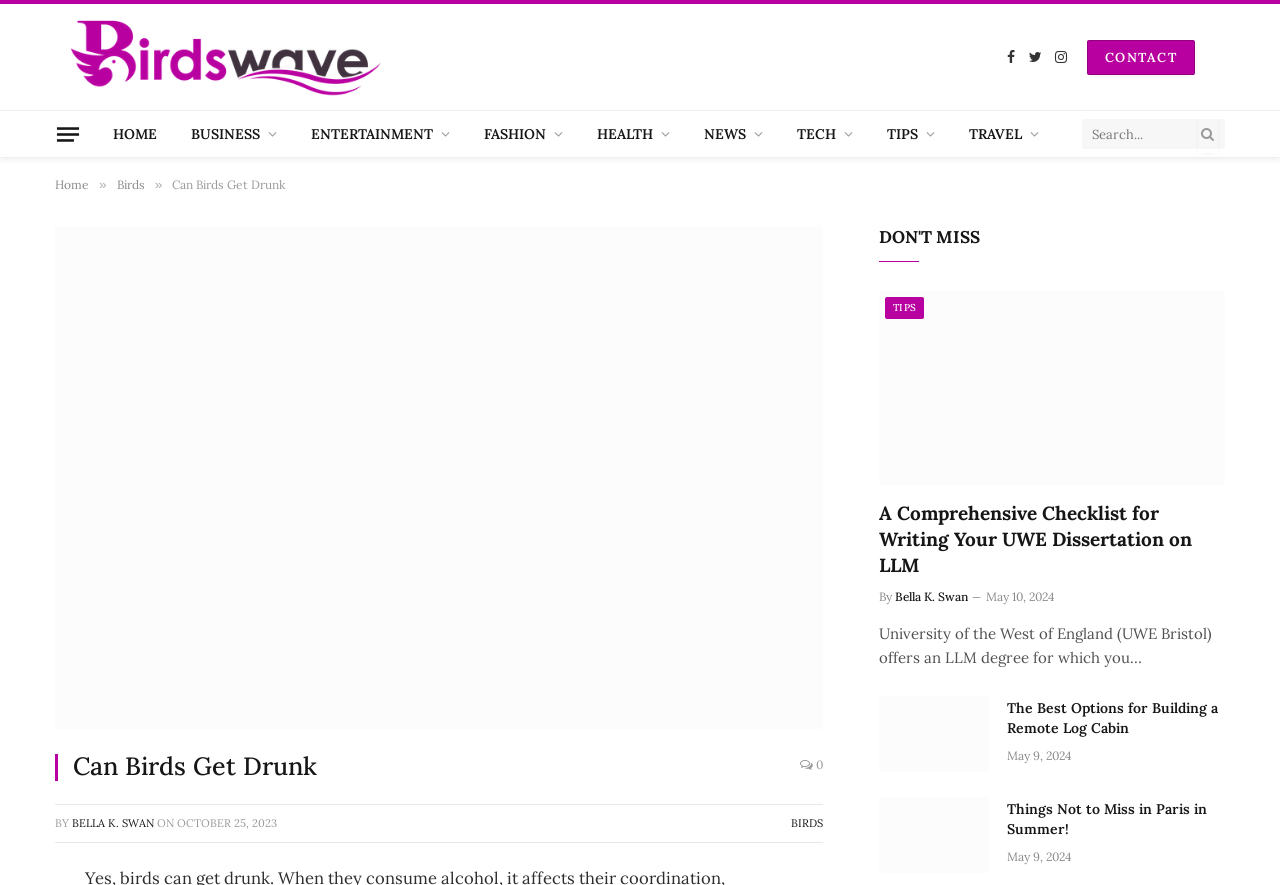Find and indicate the bounding box coordinates of the region you should select to follow the given instruction: "View the article about writing a UWE dissertation".

[0.687, 0.329, 0.957, 0.548]